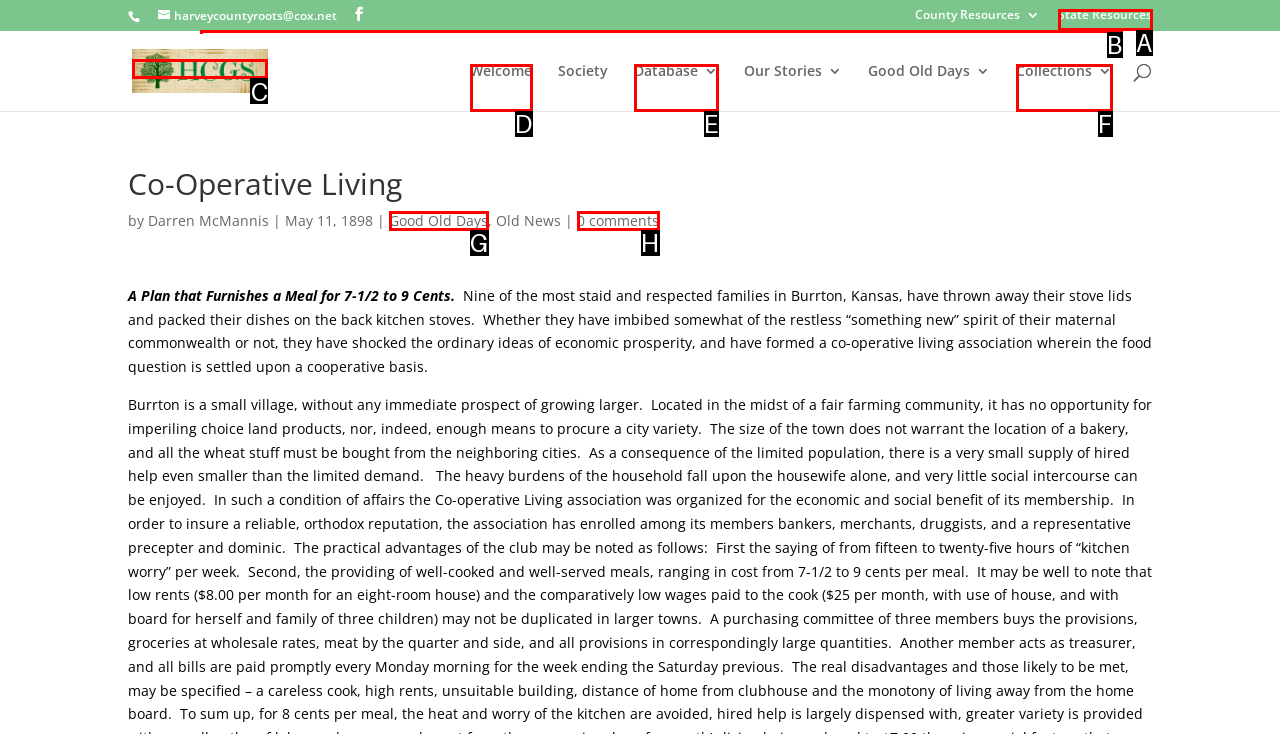Looking at the description: name="s" placeholder="Search …" title="Search for:", identify which option is the best match and respond directly with the letter of that option.

B